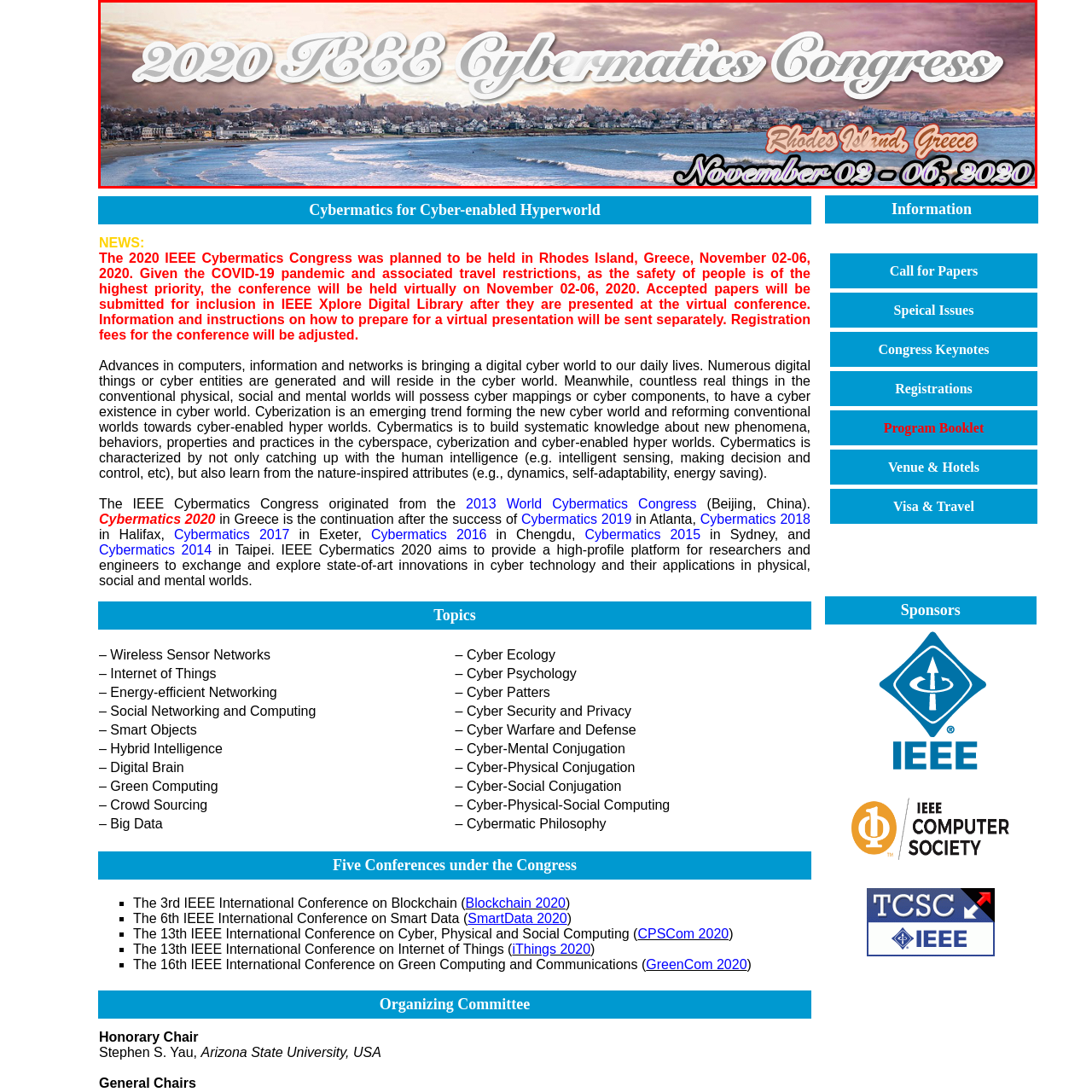View the image inside the red-bordered box and answer the given question using a single word or phrase:
Why is the 2020 IEEE Cybermatics Congress held virtually?

Due to the COVID-19 pandemic